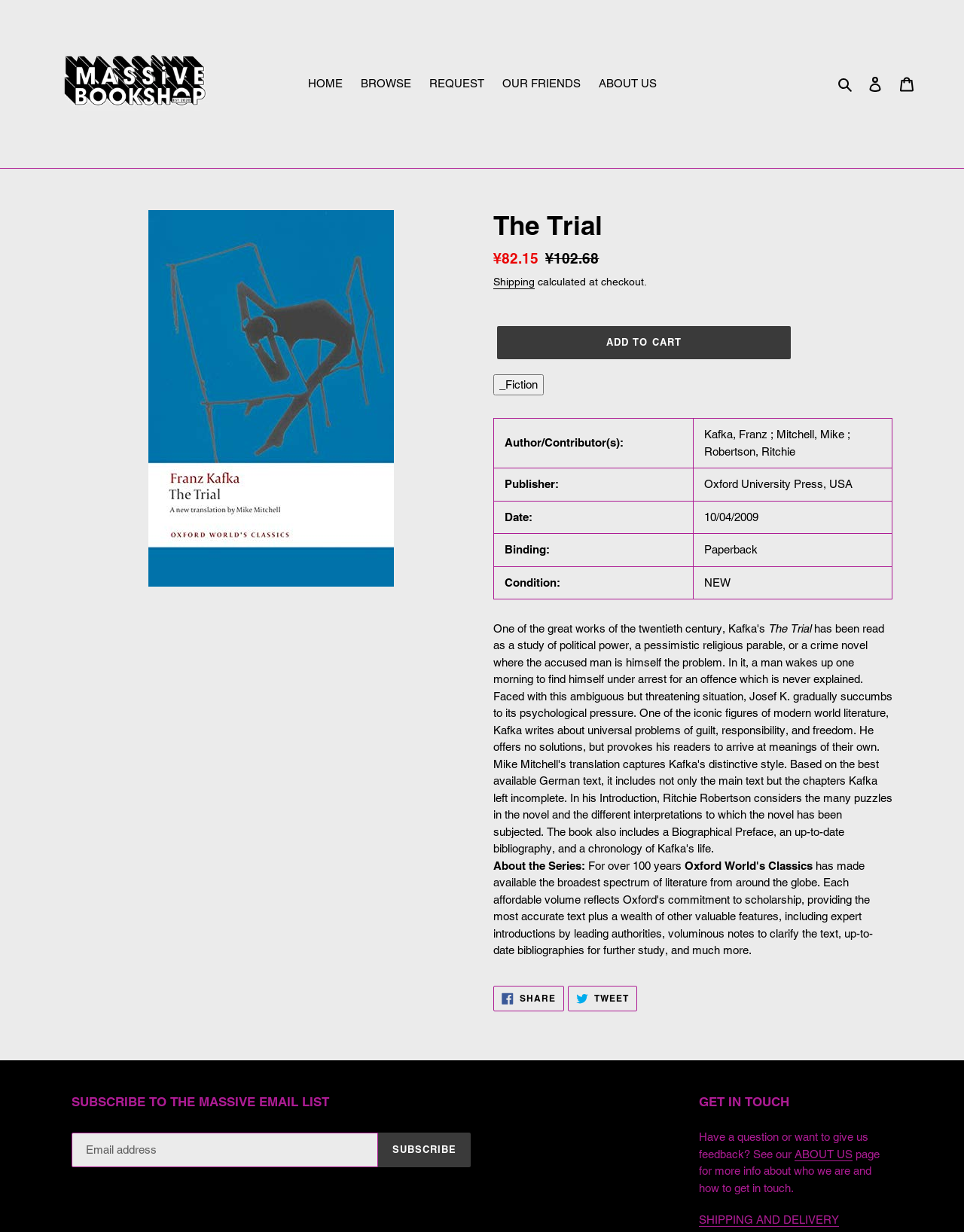What is the condition of the book?
From the image, provide a succinct answer in one word or a short phrase.

NEW